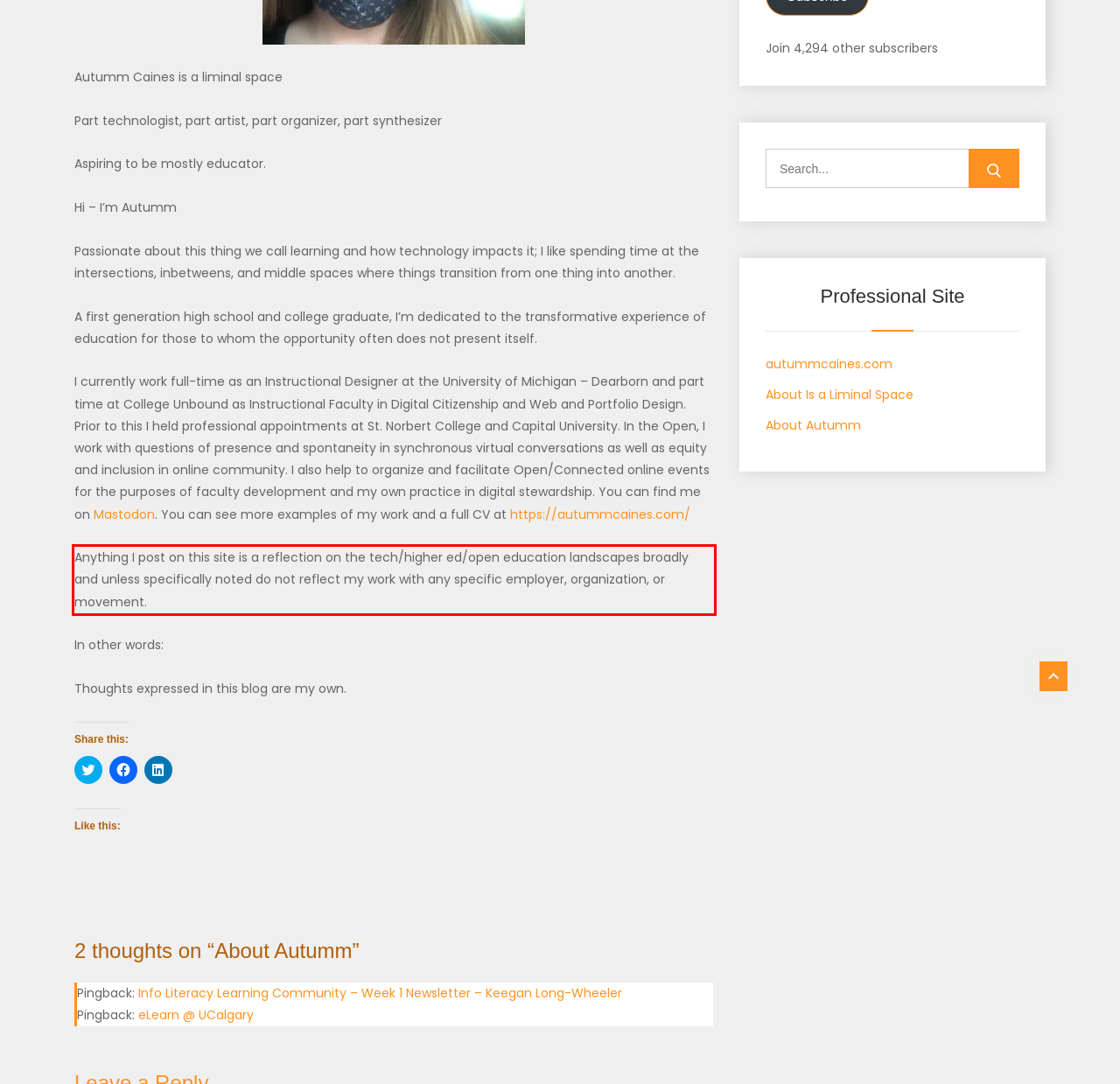You are presented with a webpage screenshot featuring a red bounding box. Perform OCR on the text inside the red bounding box and extract the content.

Anything I post on this site is a reflection on the tech/higher ed/open education landscapes broadly and unless specifically noted do not reflect my work with any specific employer, organization, or movement.